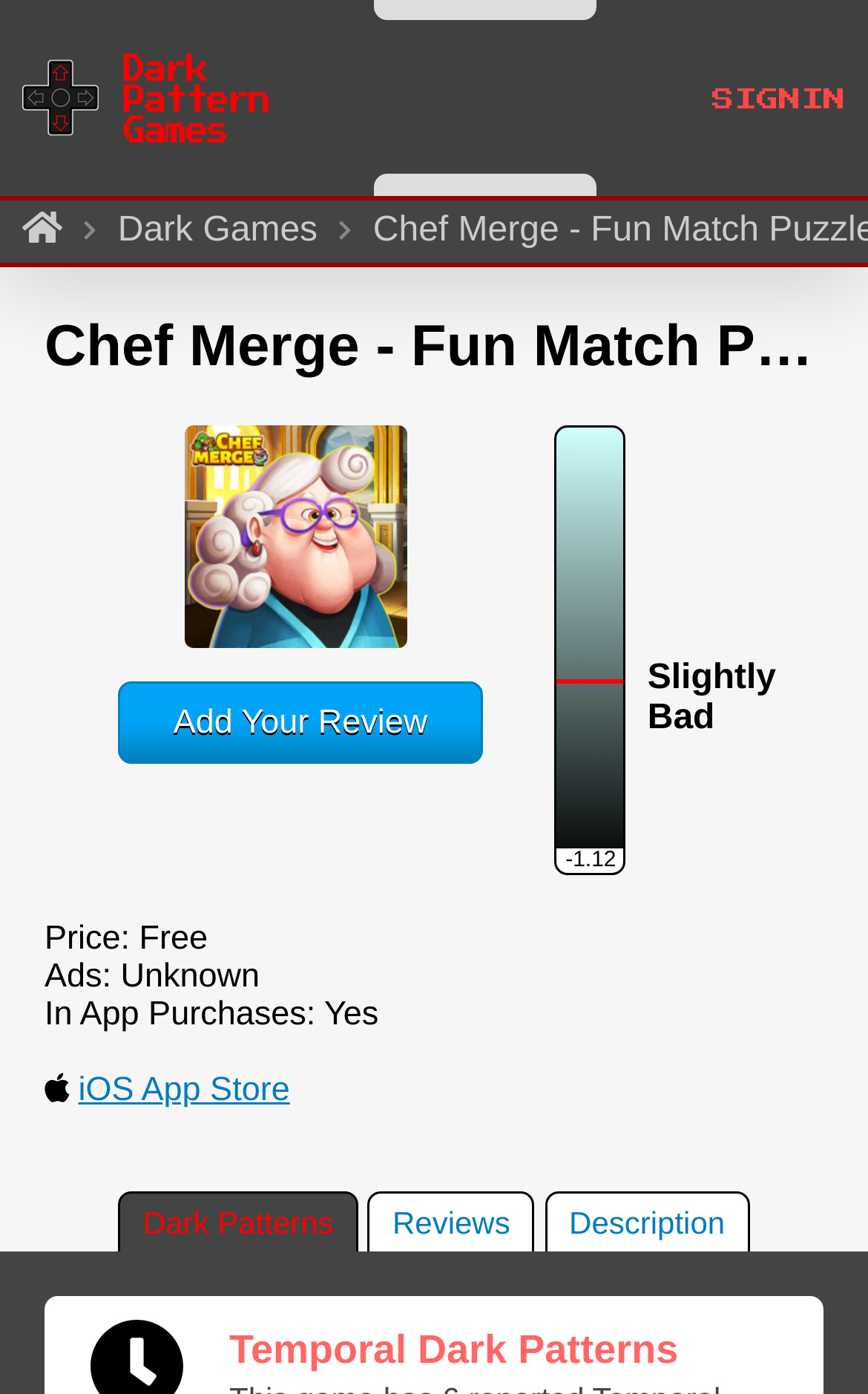Using the provided description Add Your Review, find the bounding box coordinates for the UI element. Provide the coordinates in (top-left x, top-left y, bottom-right x, bottom-right y) format, ensuring all values are between 0 and 1.

[0.136, 0.489, 0.557, 0.548]